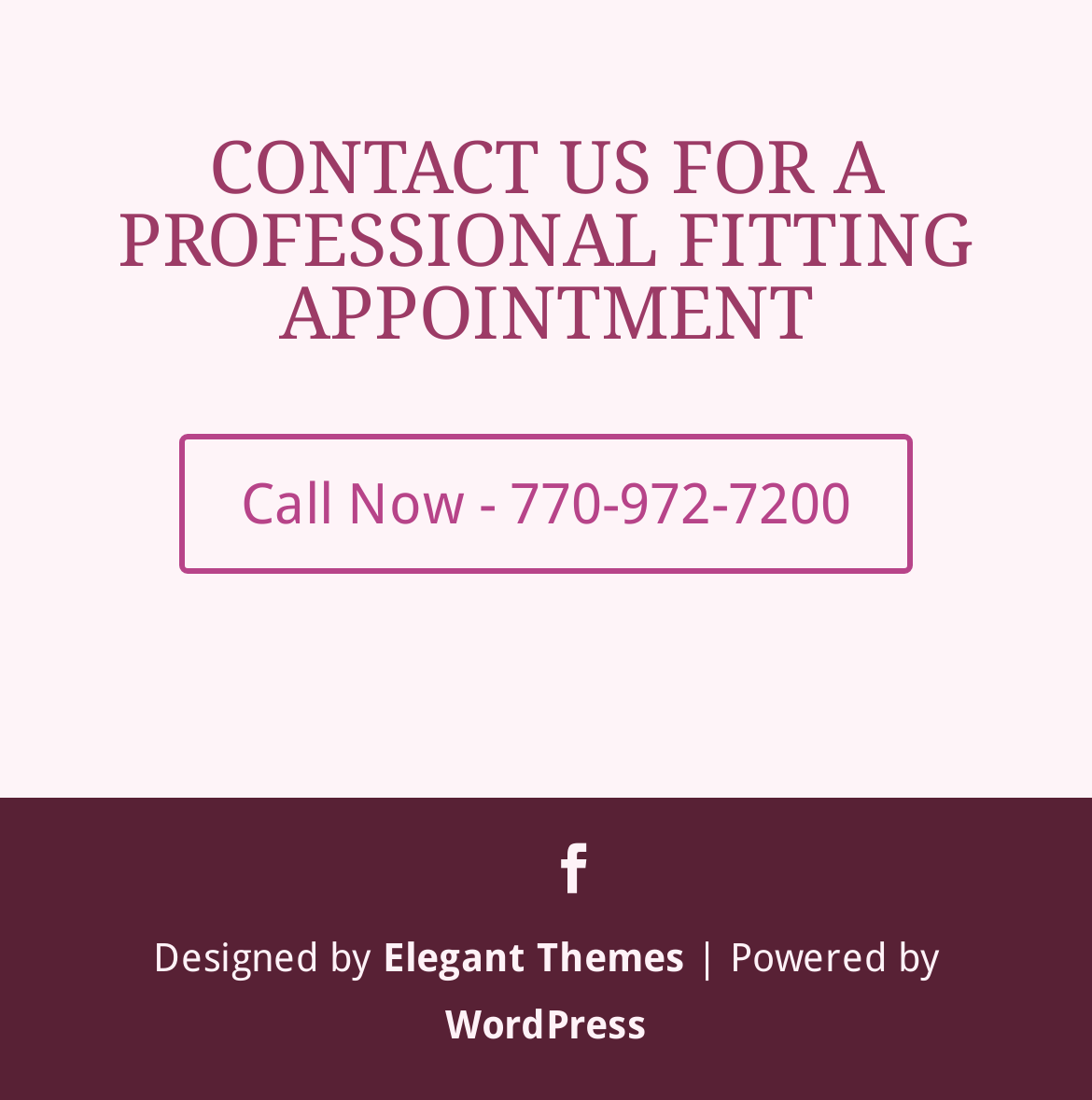What is the name of the theme designer?
Answer the question with a single word or phrase by looking at the picture.

Elegant Themes